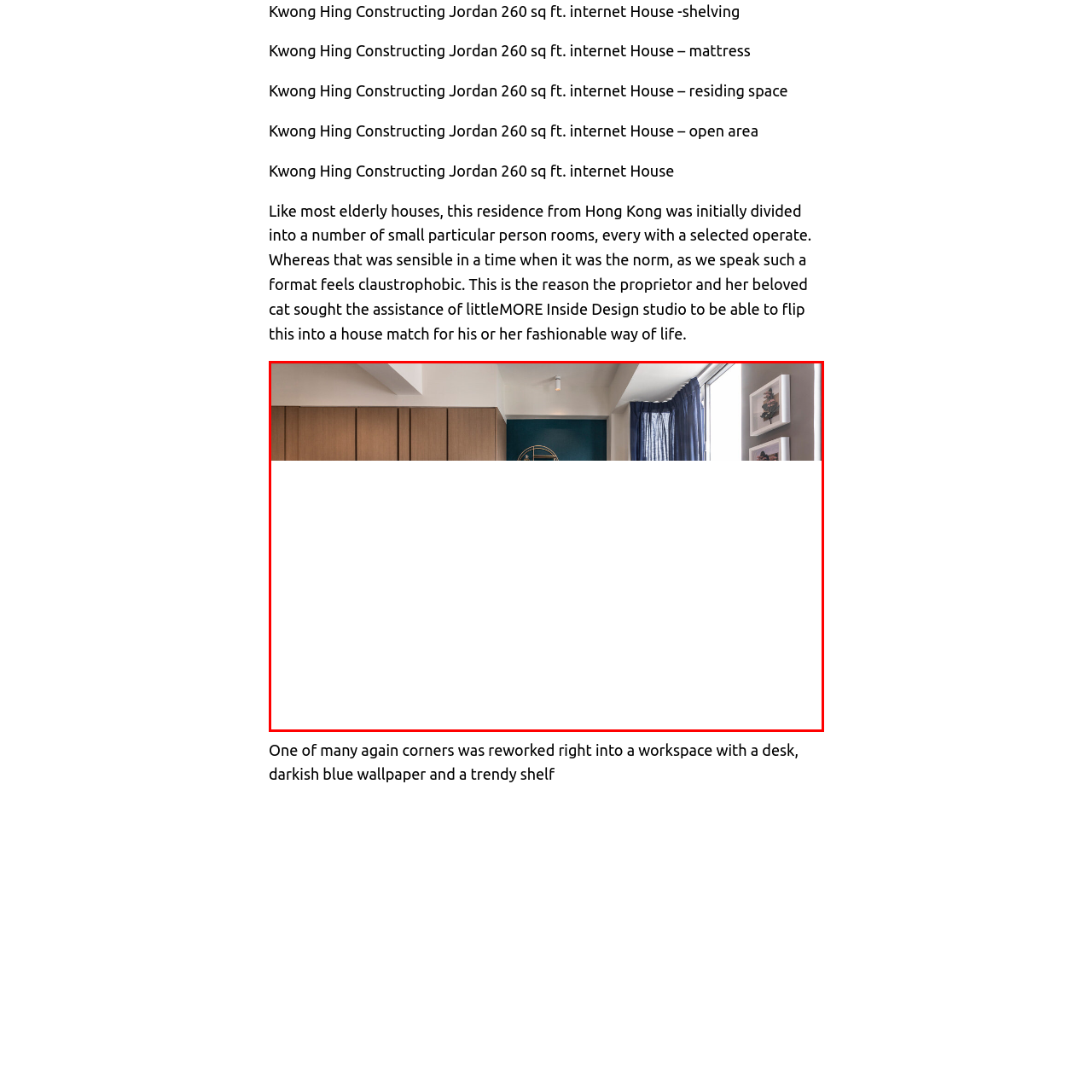Please provide a comprehensive description of the image that is enclosed within the red boundary.

This image showcases a beautifully reimagined corner of a small apartment, reflecting a harmonious blend of functionality and modern design. The space features sleek wooden cabinetry that offers ample storage while maintaining a clean aesthetic. Alongside it, a striking dark blue accent wall adds depth and character, creating a focal point for the room. 

Natural light streams through large windows adorned with elegant curtains, enhancing the inviting atmosphere. The thoughtfully designed workspace includes a stylish desk, perfect for productivity, and a contemporary shelf that not only serves as storage but also displays decor, adding personal touch. The transformation of this corner illustrates the creative vision of the littleMORE Interior Design studio, perfectly suited to accommodate a modern lifestyle while retaining the charm of the original Hong Kong residence.